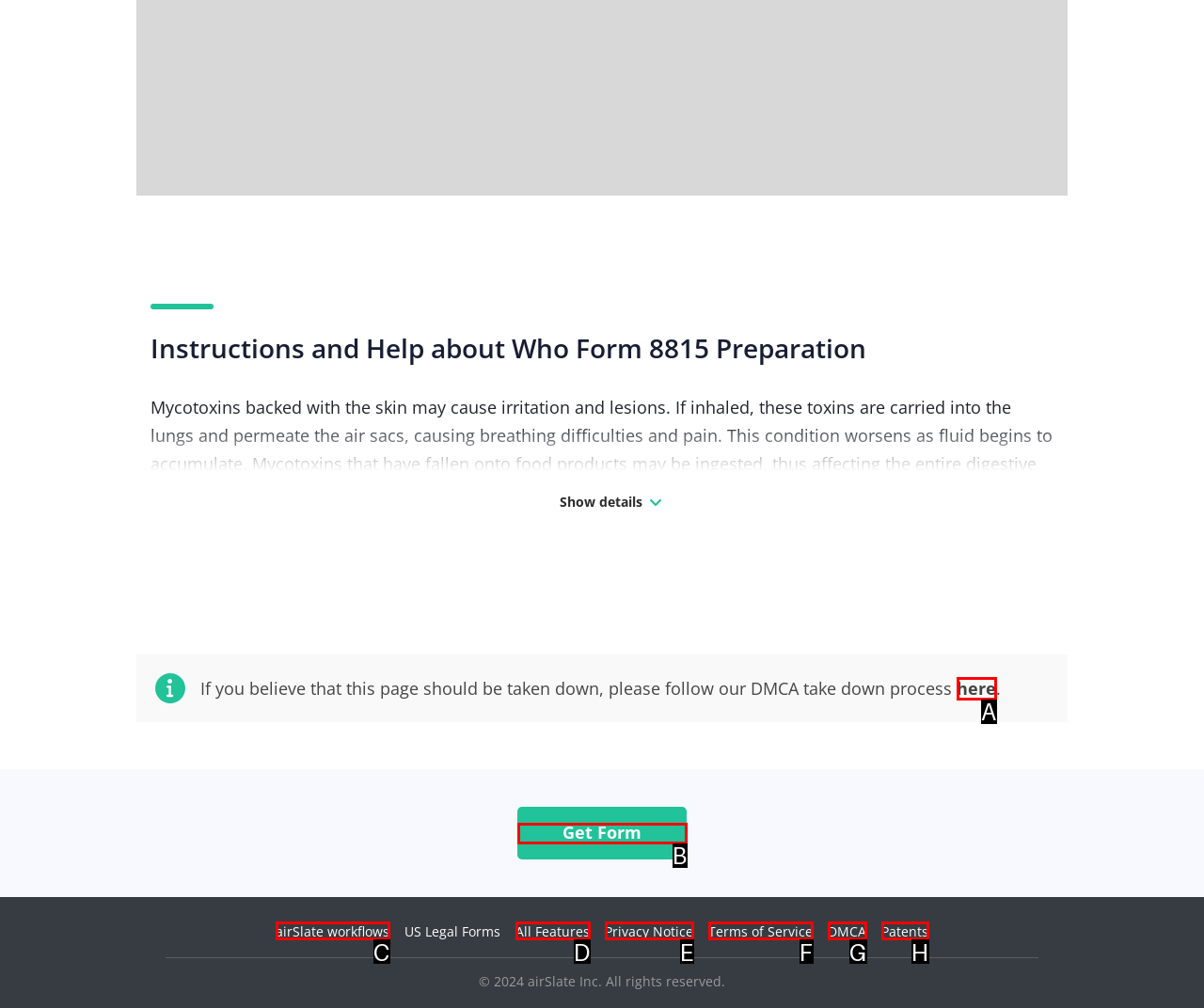Identify the letter corresponding to the UI element that matches this description: Get Form
Answer using only the letter from the provided options.

B